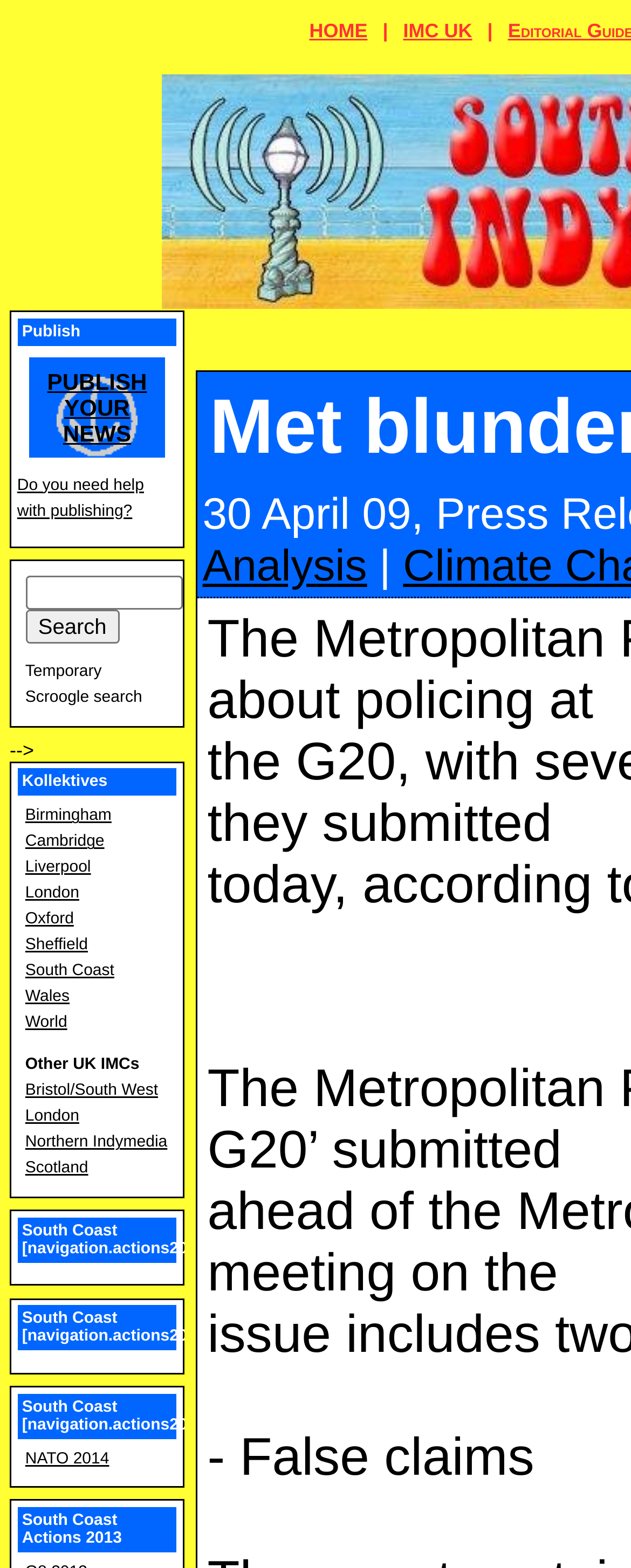Please provide the main heading of the webpage content.

Met blunders in MPA report